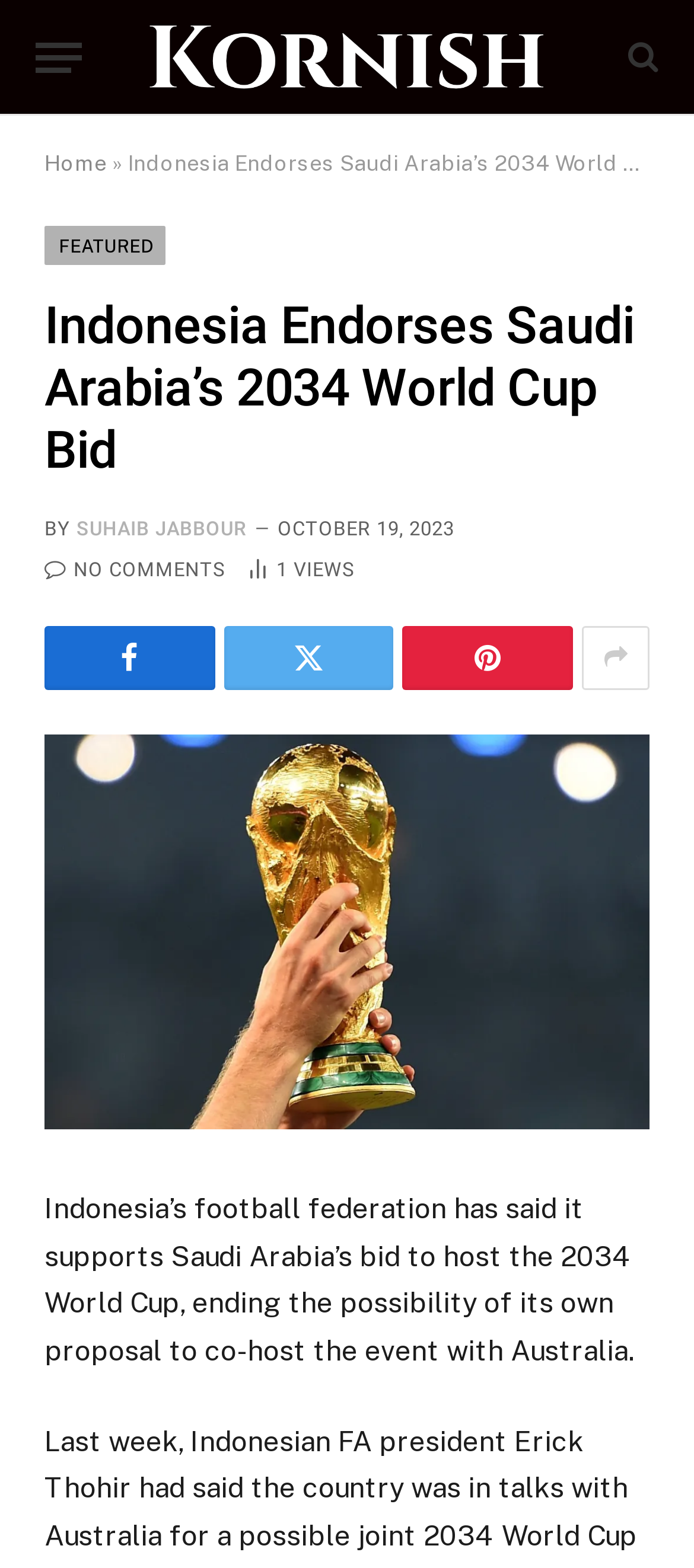Locate the bounding box coordinates of the element's region that should be clicked to carry out the following instruction: "Go to the homepage". The coordinates need to be four float numbers between 0 and 1, i.e., [left, top, right, bottom].

[0.064, 0.096, 0.154, 0.112]